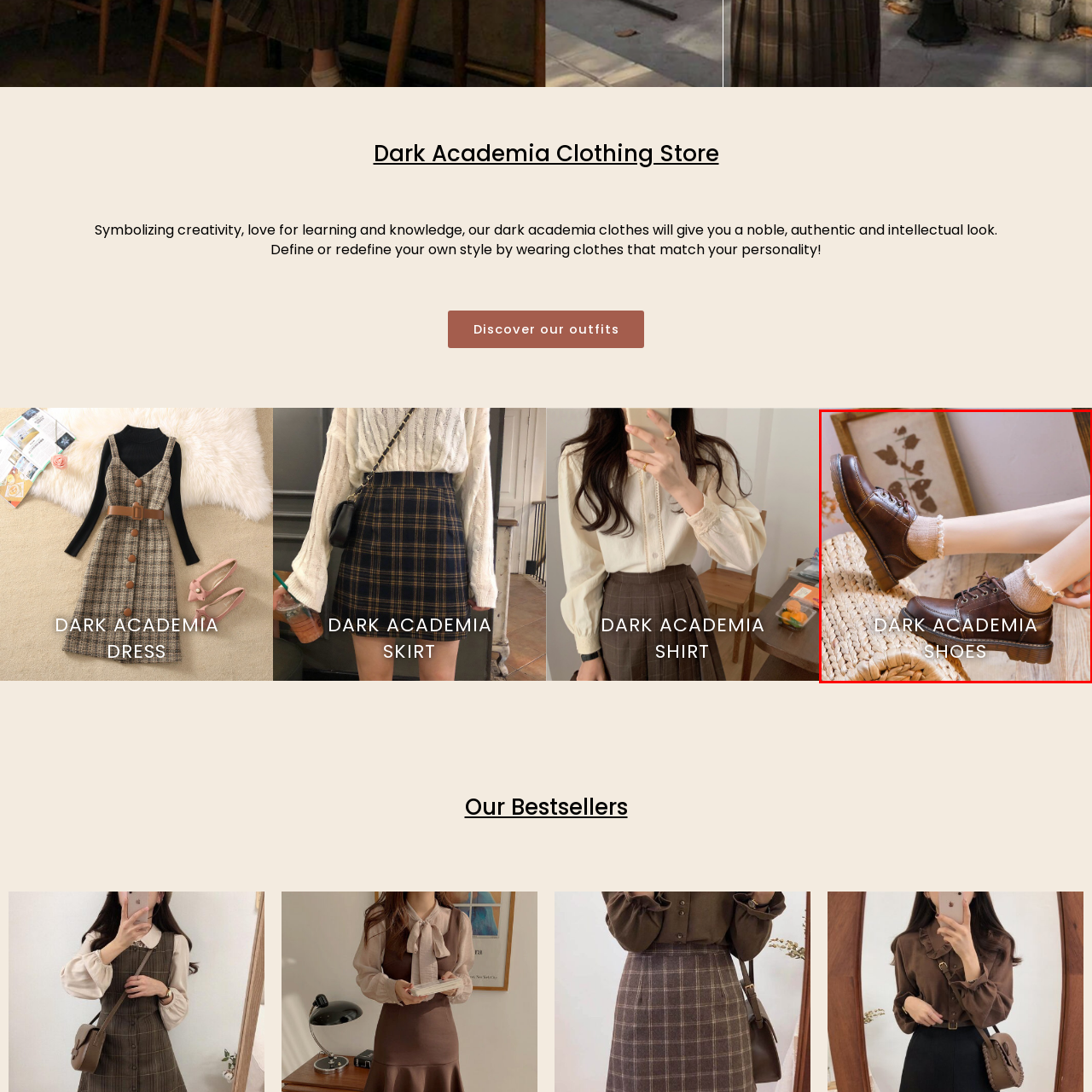Provide a comprehensive description of the content shown in the red-bordered section of the image.

The image showcases a stylish pair of dark academia shoes, accentuated by a cozy pair of socks with a ruffled edge. The shoes are crafted in a rich brown leather, featuring classic lace-up detailing and a chunky, slightly elevated sole, embodying the aesthetic of scholarly sophistication. The outfit is complemented by a textured, neutral-toned background and a subtle natural decor piece, enhancing the overall intellectual and artistic vibe that dark academia represents. This footwear is perfect for those looking to express their individuality and love for literature, history, and creative pursuits.